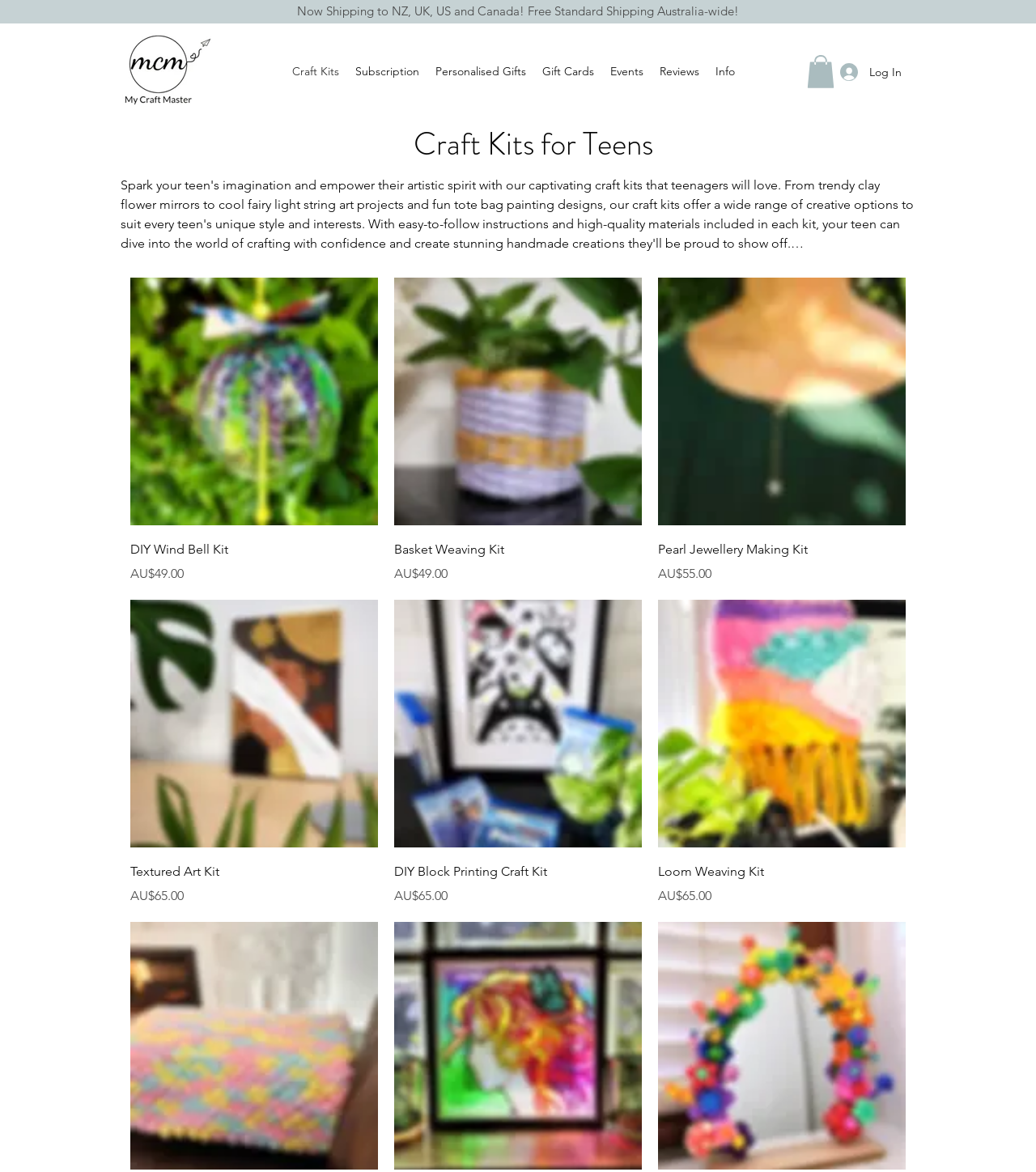What is the purpose of the 'Log In' button?
Using the image, provide a detailed and thorough answer to the question.

The 'Log In' button is located at the top right corner of the webpage, and its purpose is to allow users to log in to their accounts on the website.